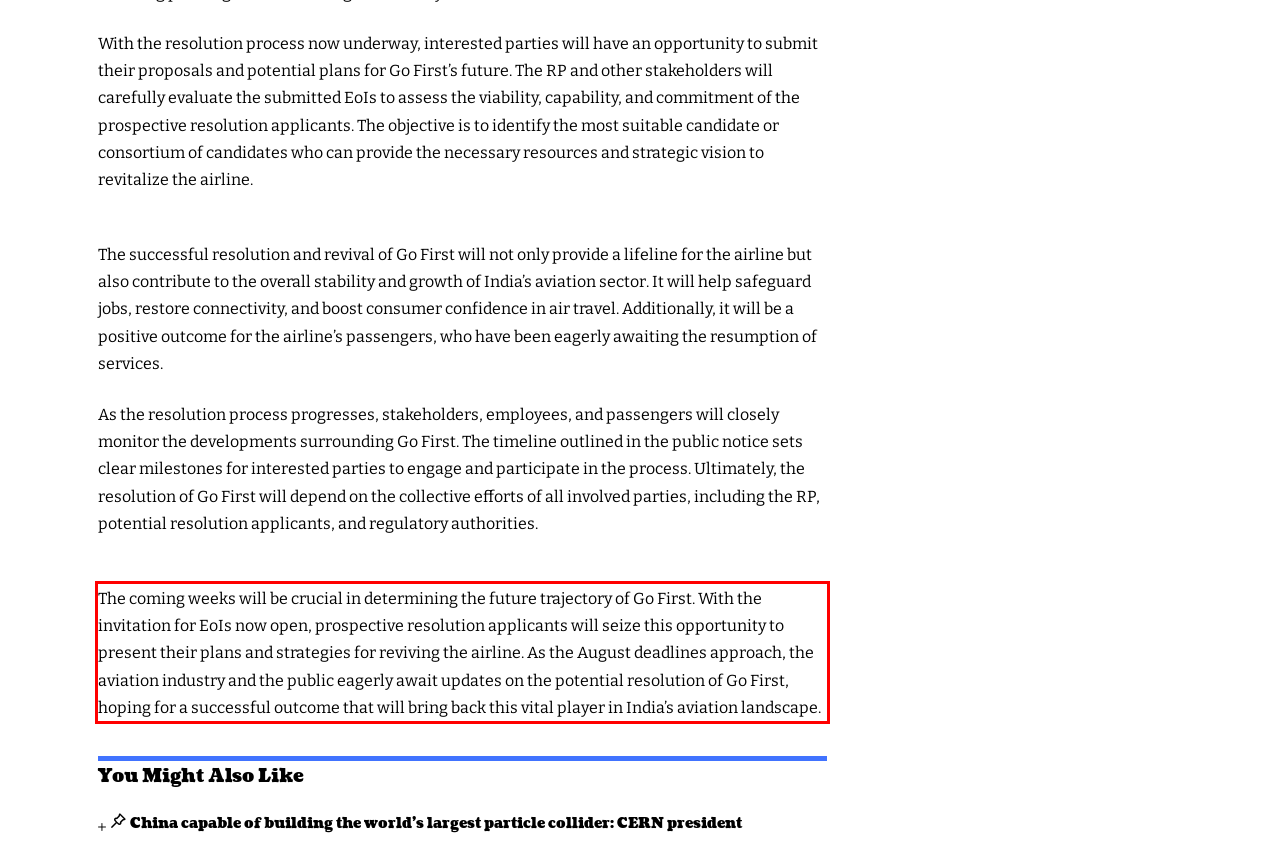Please analyze the screenshot of a webpage and extract the text content within the red bounding box using OCR.

The coming weeks will be crucial in determining the future trajectory of Go First. With the invitation for EoIs now open, prospective resolution applicants will seize this opportunity to present their plans and strategies for reviving the airline. As the August deadlines approach, the aviation industry and the public eagerly await updates on the potential resolution of Go First, hoping for a successful outcome that will bring back this vital player in India’s aviation landscape.